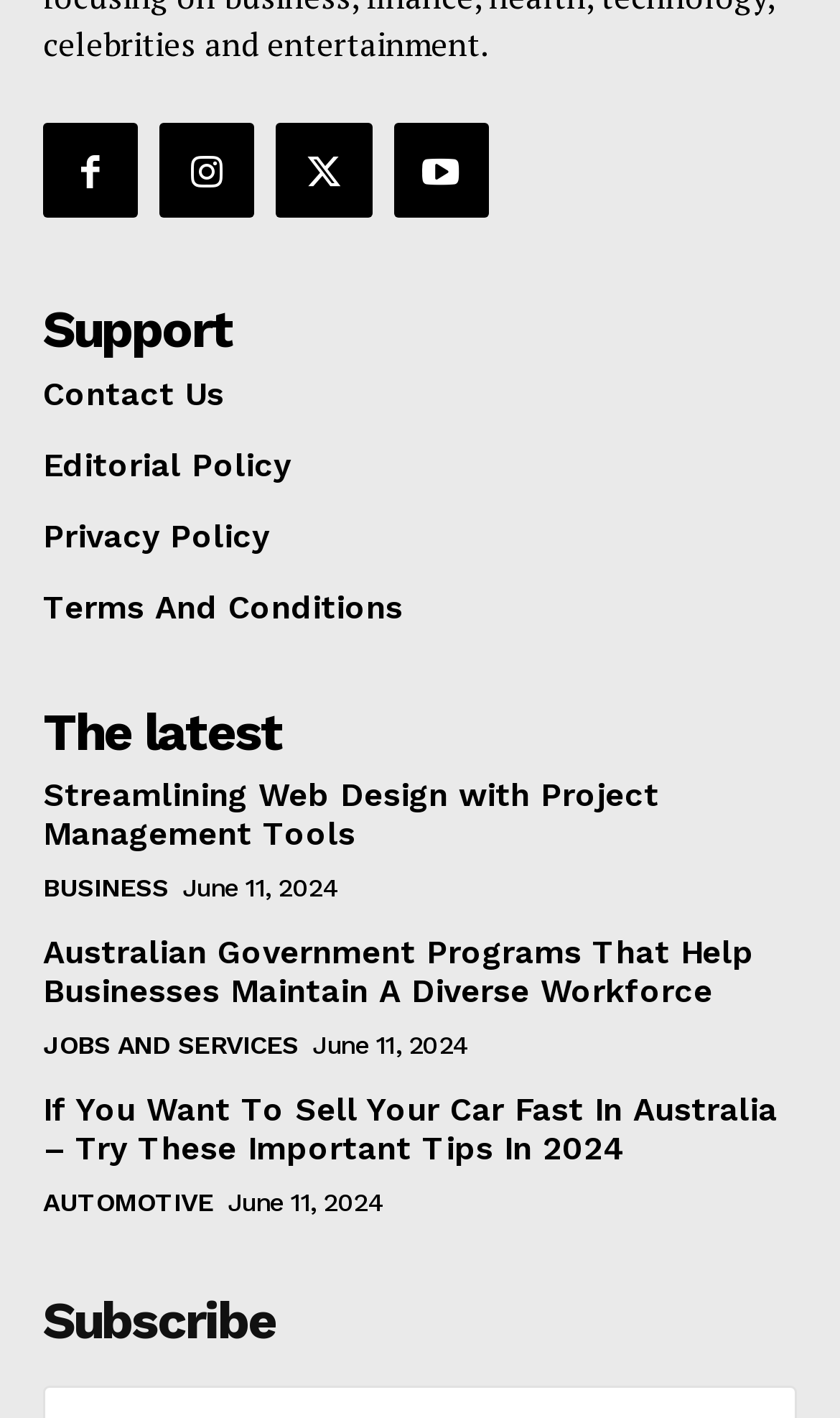Given the description: "Editorial Policy", determine the bounding box coordinates of the UI element. The coordinates should be formatted as four float numbers between 0 and 1, [left, top, right, bottom].

[0.051, 0.315, 0.949, 0.342]